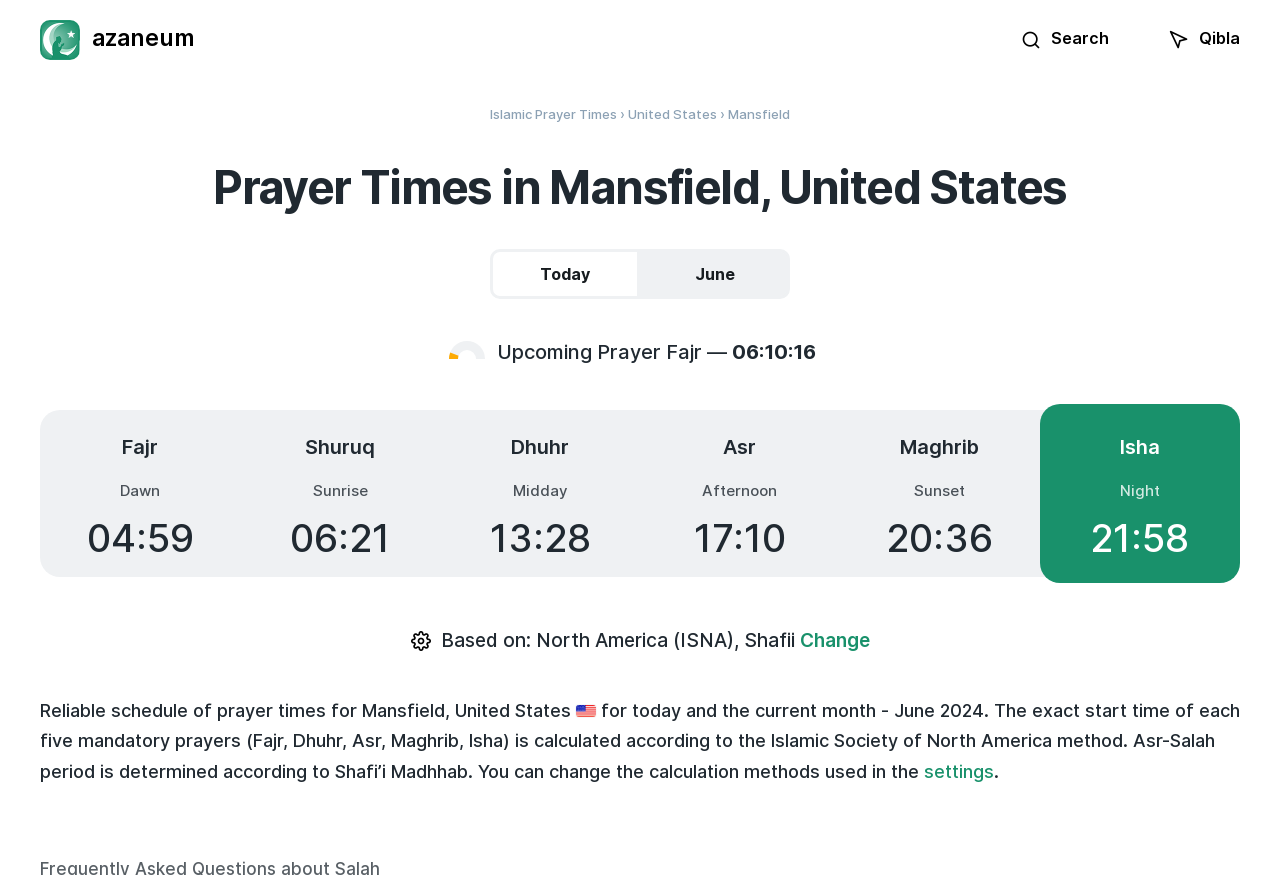Identify the bounding box coordinates of the section to be clicked to complete the task described by the following instruction: "Change calculation method". The coordinates should be four float numbers between 0 and 1, formatted as [left, top, right, bottom].

[0.625, 0.719, 0.679, 0.746]